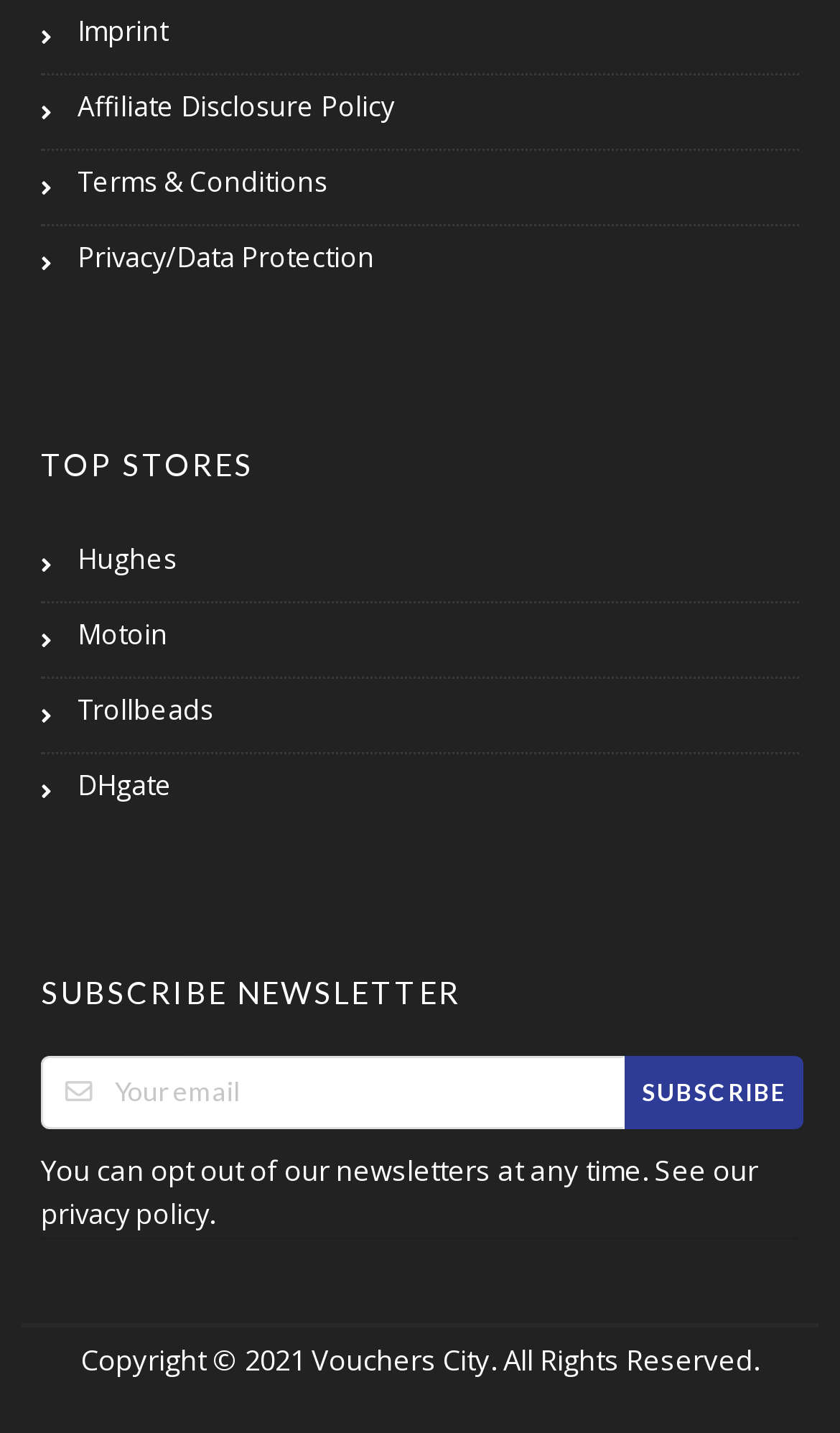Predict the bounding box coordinates of the area that should be clicked to accomplish the following instruction: "Enter email address". The bounding box coordinates should consist of four float numbers between 0 and 1, i.e., [left, top, right, bottom].

[0.049, 0.736, 0.744, 0.788]